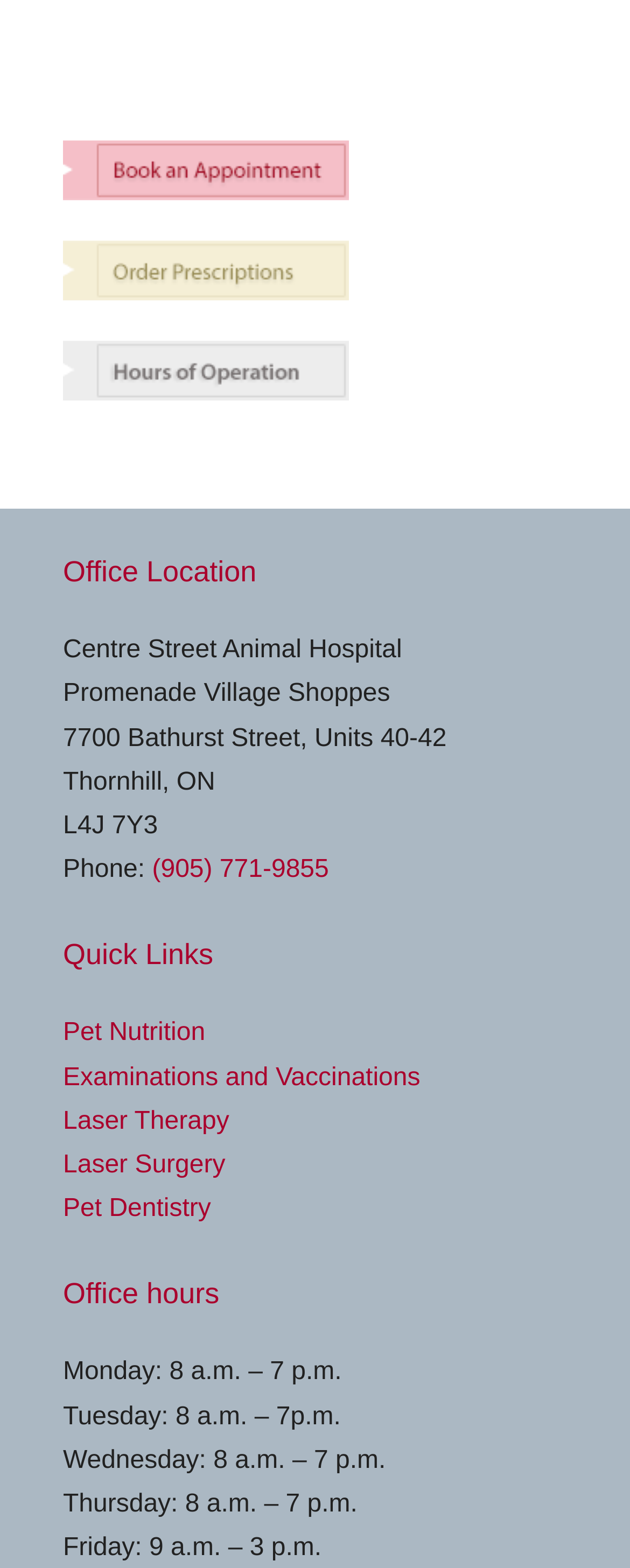Determine the bounding box coordinates of the UI element that matches the following description: "Examinations and Vaccinations". The coordinates should be four float numbers between 0 and 1 in the format [left, top, right, bottom].

[0.1, 0.678, 0.667, 0.696]